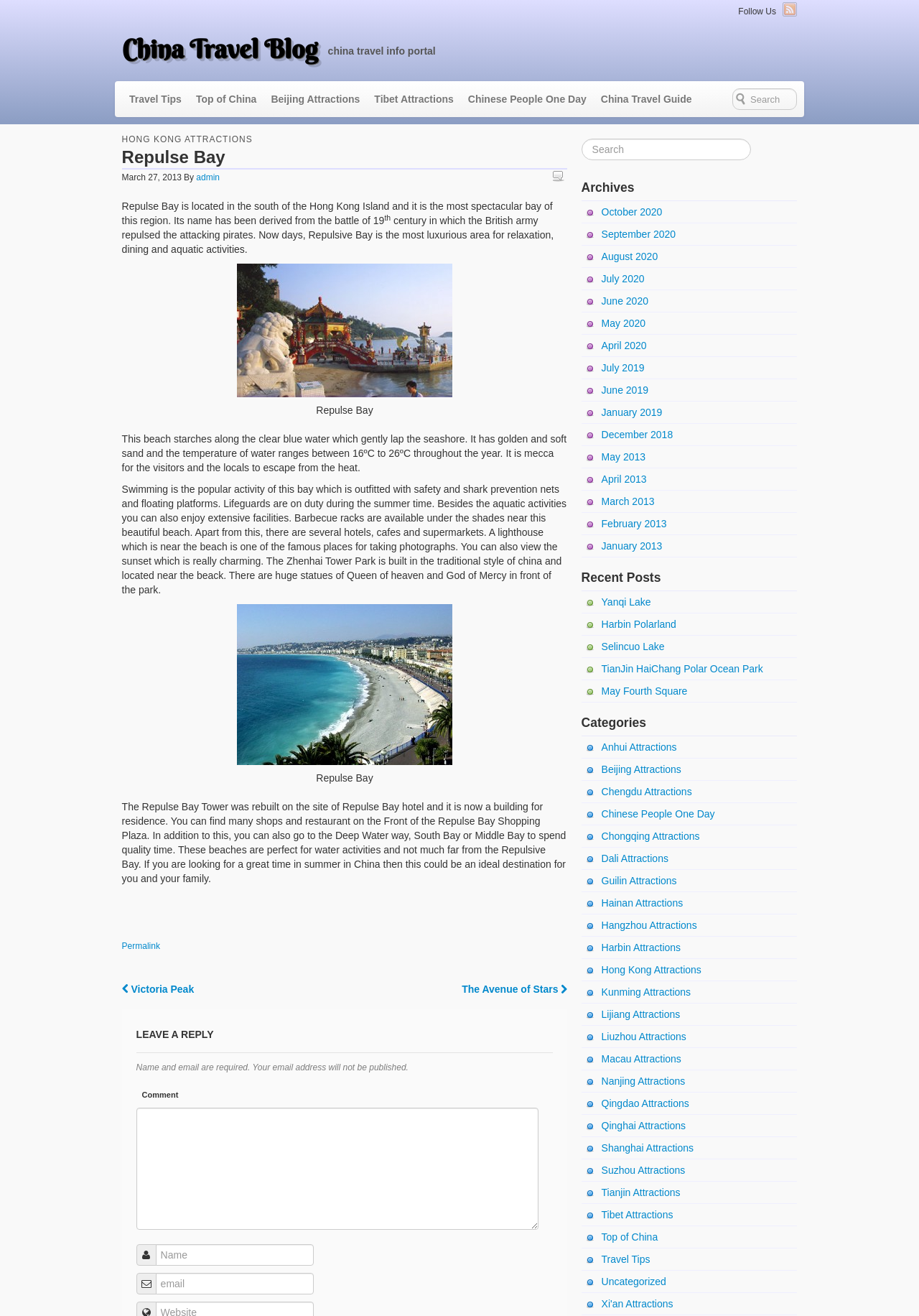Using the information in the image, give a detailed answer to the following question: What is the temperature range of the water in Repulse Bay?

According to the article, the temperature of the water in Repulse Bay ranges from 16ºC to 26ºC throughout the year.